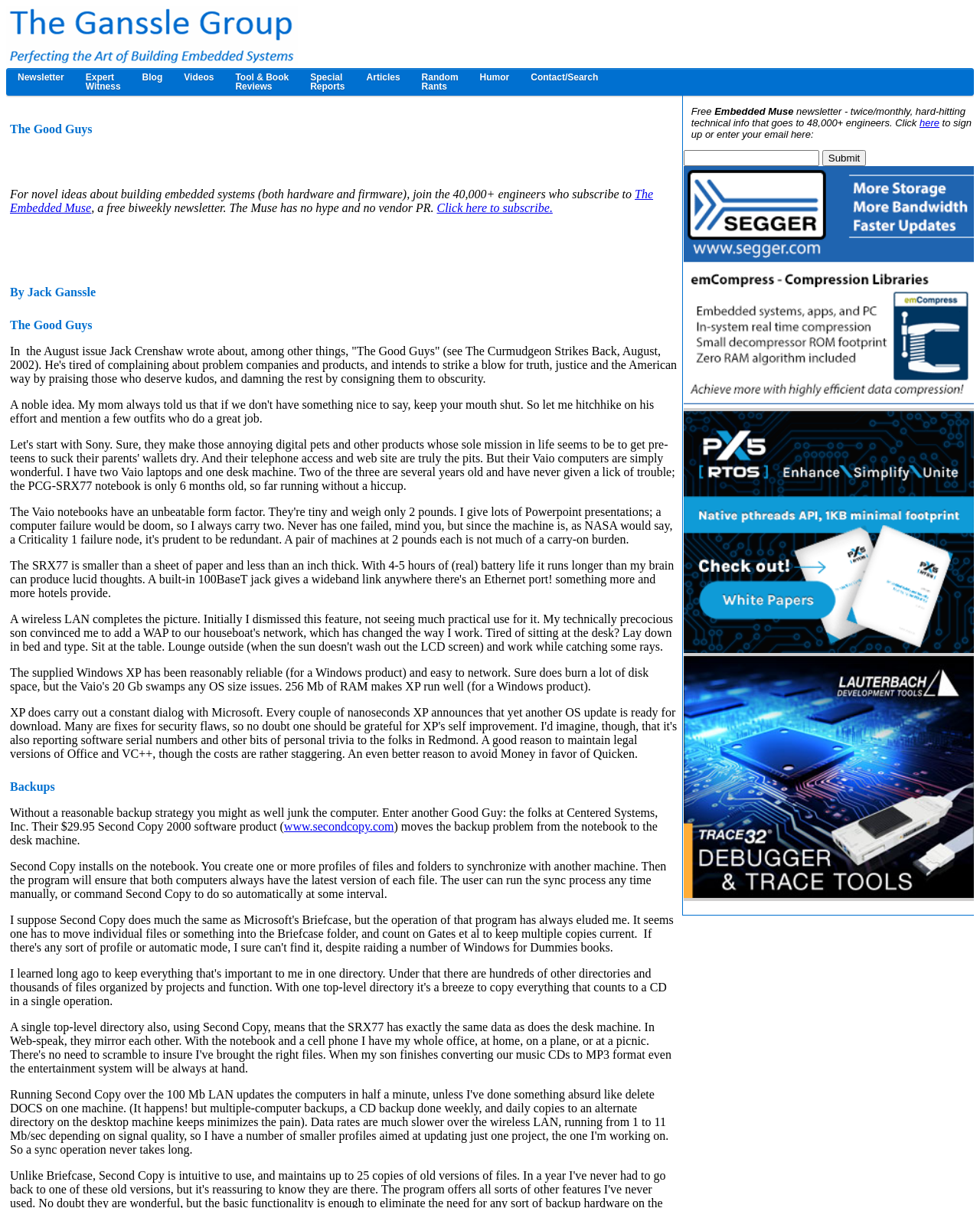What is the name of the newsletter?
Using the image as a reference, answer with just one word or a short phrase.

The Embedded Muse